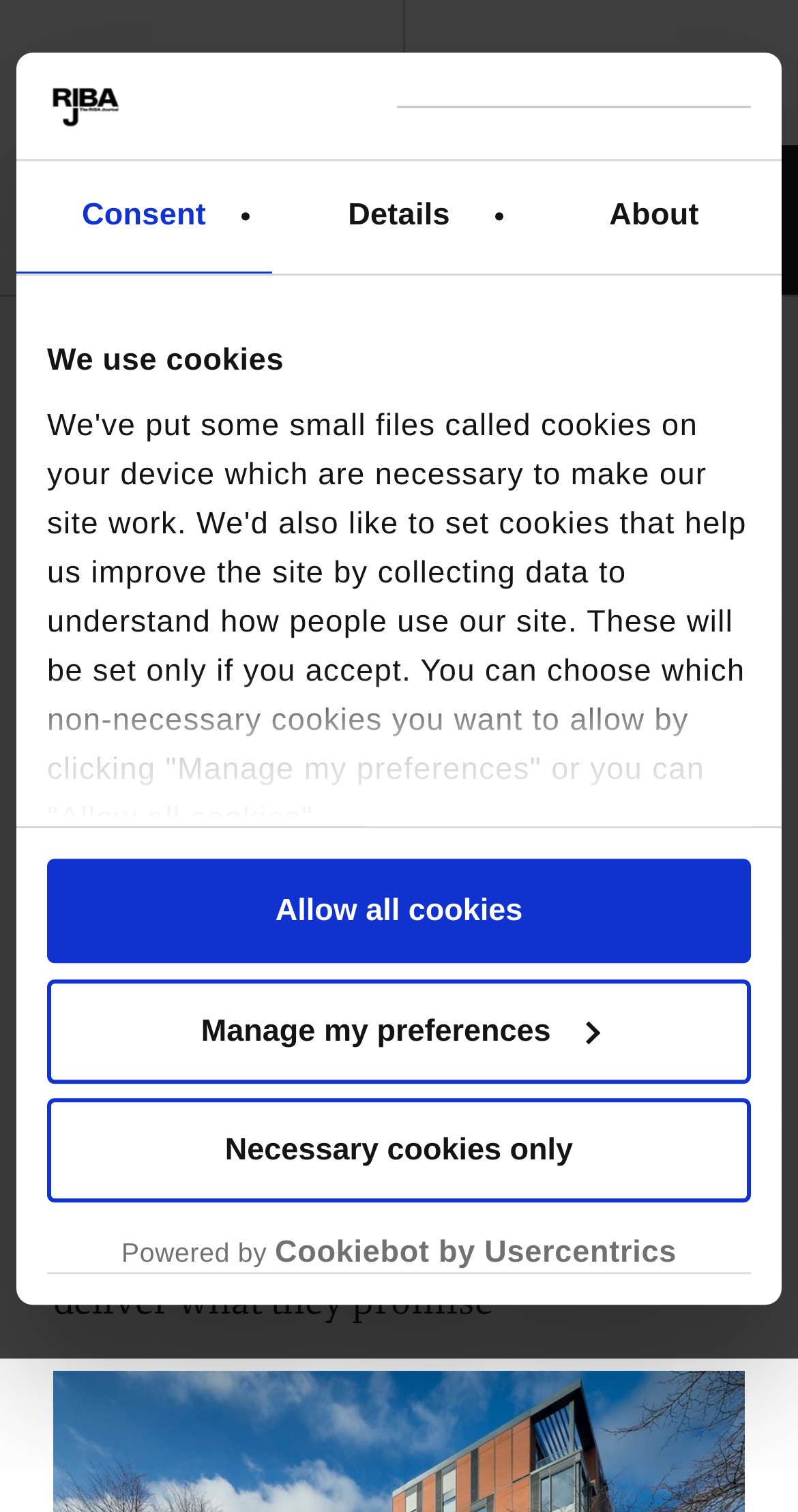Articulate a detailed summary of the webpage's content and design.

The webpage appears to be an article from RIBAJ, a publication focused on architecture and design. At the top of the page, there is a logo and a navigation menu with links to "Intelligence" and "Climate action". Below the navigation menu, there is a heading that reads "Working with tradespeople on site is key to Passivhaus success". 

To the left of the heading, there is a time stamp indicating that the article was published on "27 October 2022". Below the heading, there is a paragraph of text that discusses the importance of sustainable design in Passivhaus buildings. 

On the right side of the page, there is a section with three buttons: "Necessary cookies only", "Manage my preferences", and "Allow all cookies". This section is related to cookie settings and is accompanied by a brief description of how the website uses cookies. 

At the bottom of the page, there is a footer section with a description list that includes the author's name, "Agata Kepinska", and a phrase "Powered by Cookiebot by Usercentrics". There are also links to "Login" and "RIBAJ" at the top and bottom of the page, respectively.